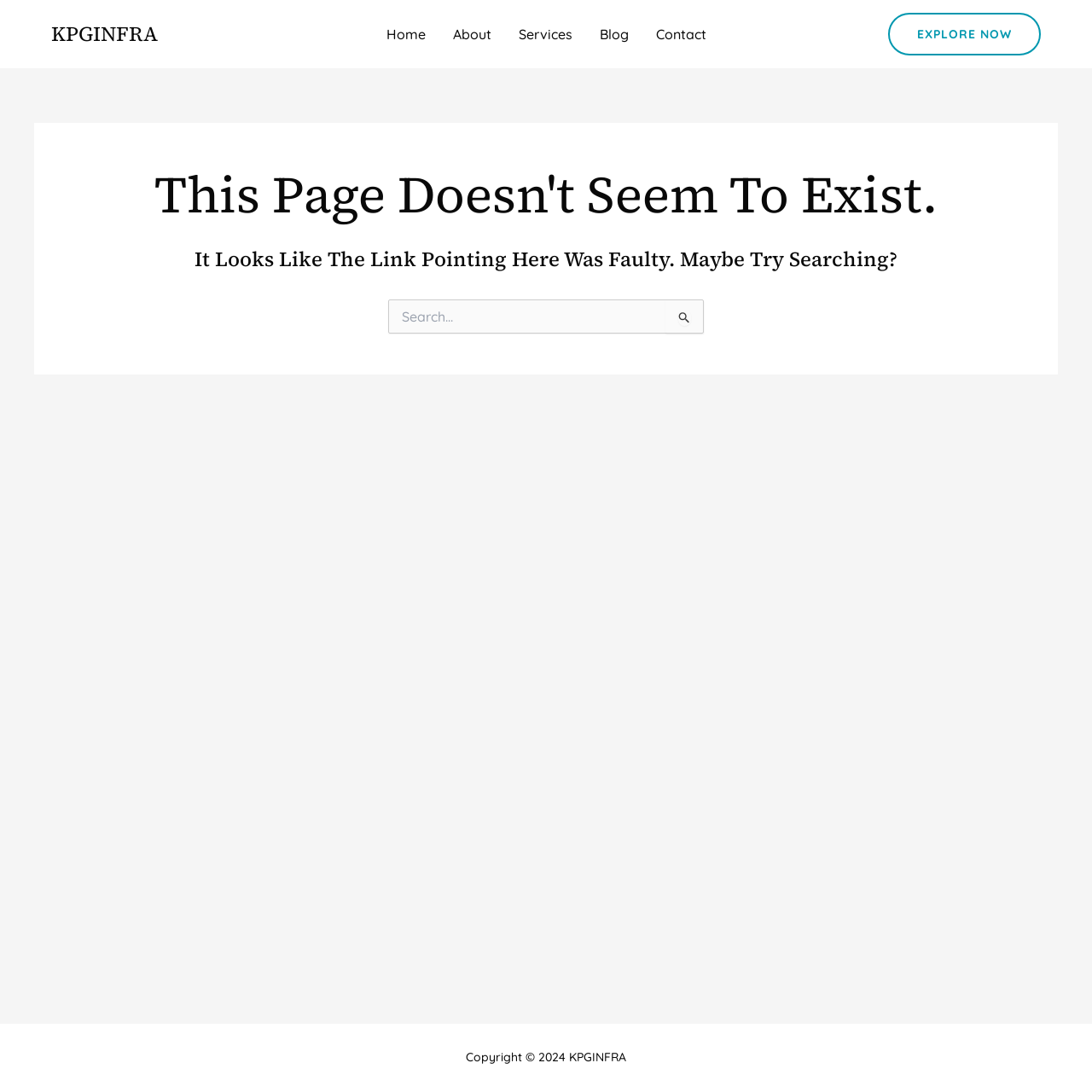Please find and report the primary heading text from the webpage.

This Page Doesn't Seem To Exist.